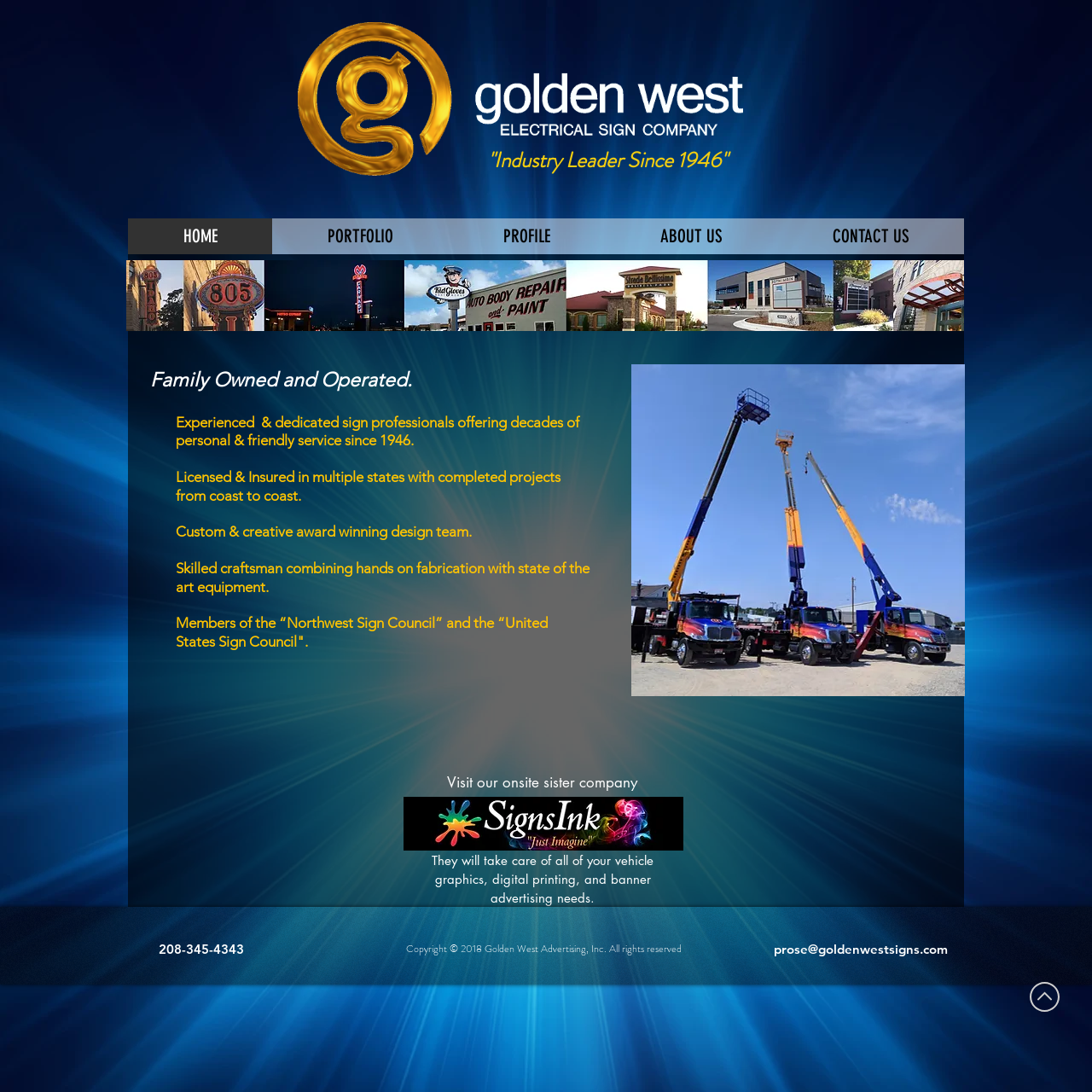Give a concise answer of one word or phrase to the question: 
What type of image is displayed on the webpage?

Truck image